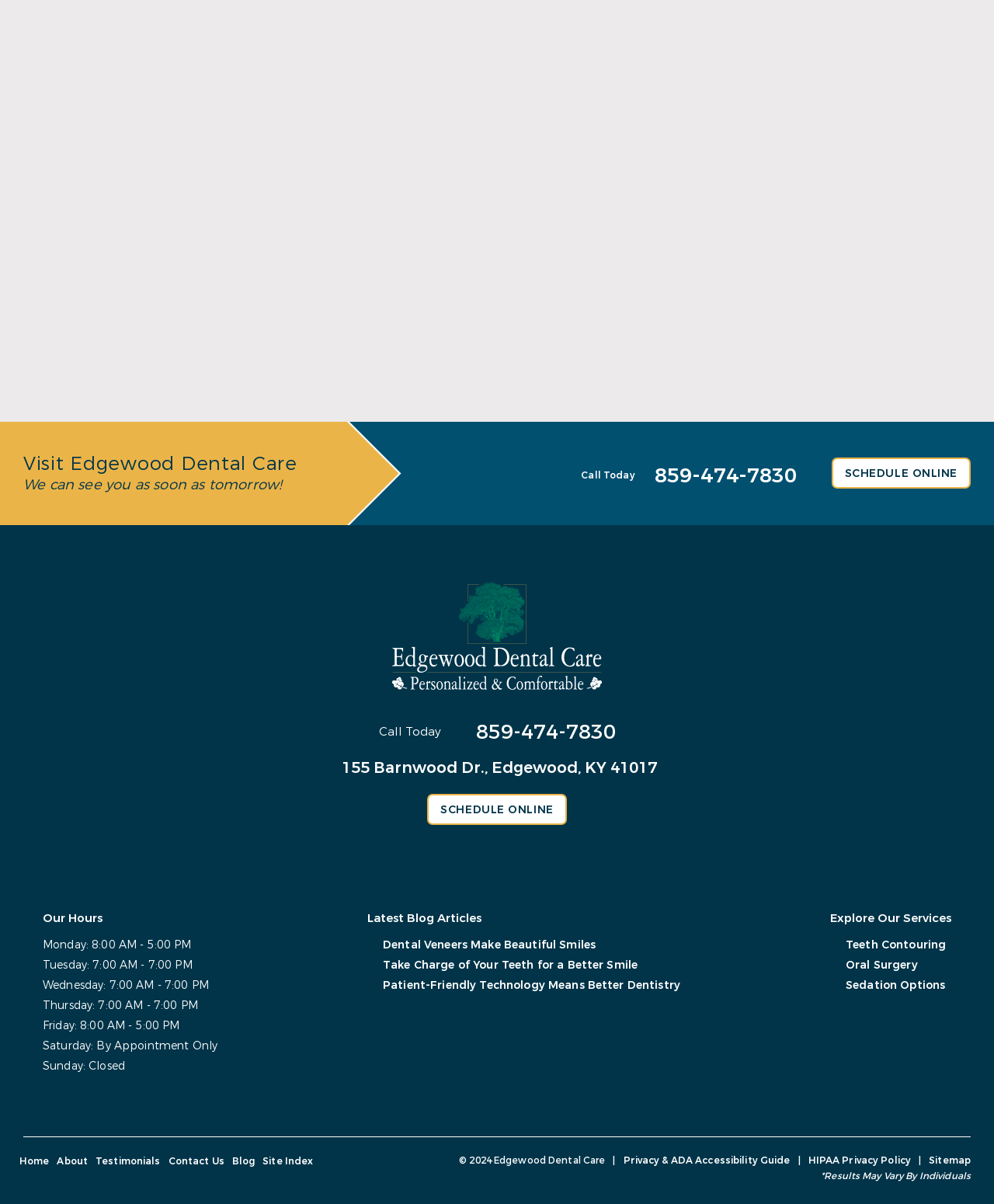Please answer the following query using a single word or phrase: 
What is the phone number to call for an appointment?

859-474-7830